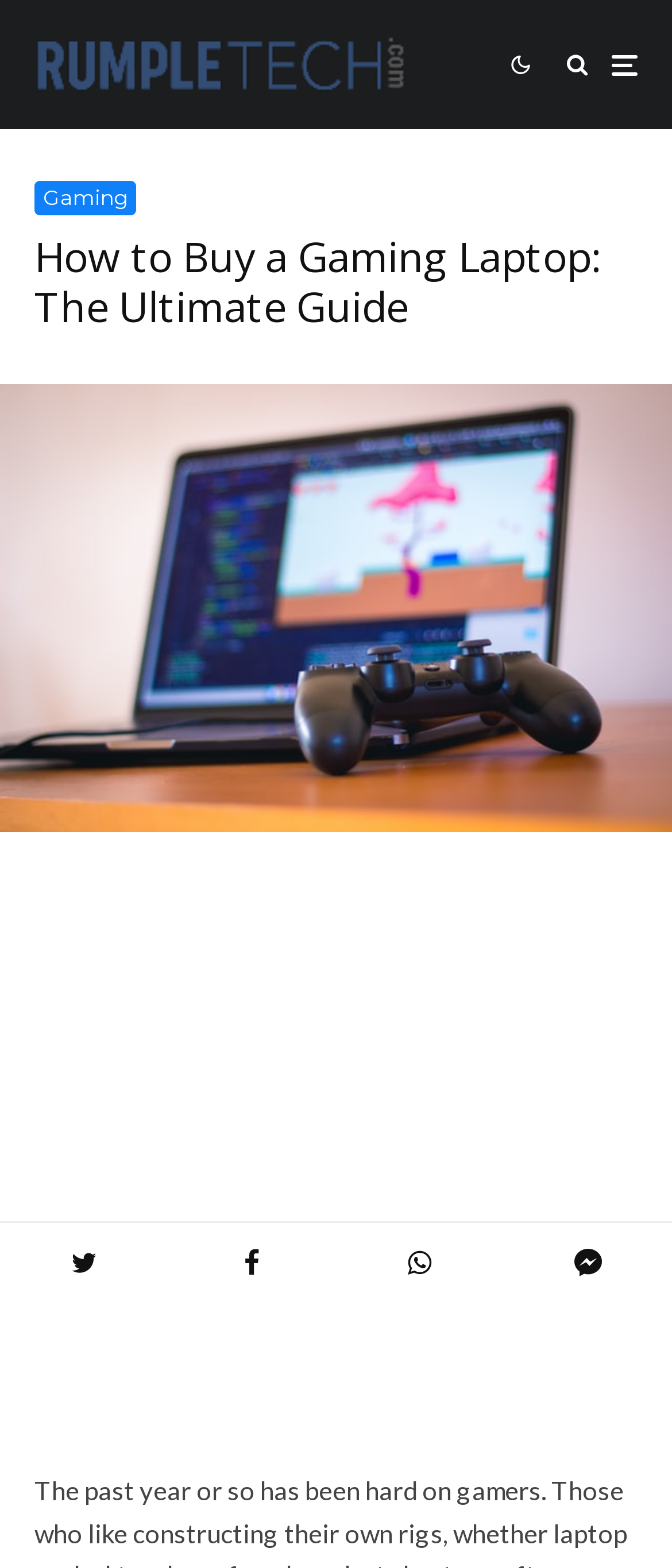Respond to the following query with just one word or a short phrase: 
What is the category of laptop discussed in this guide?

Gaming